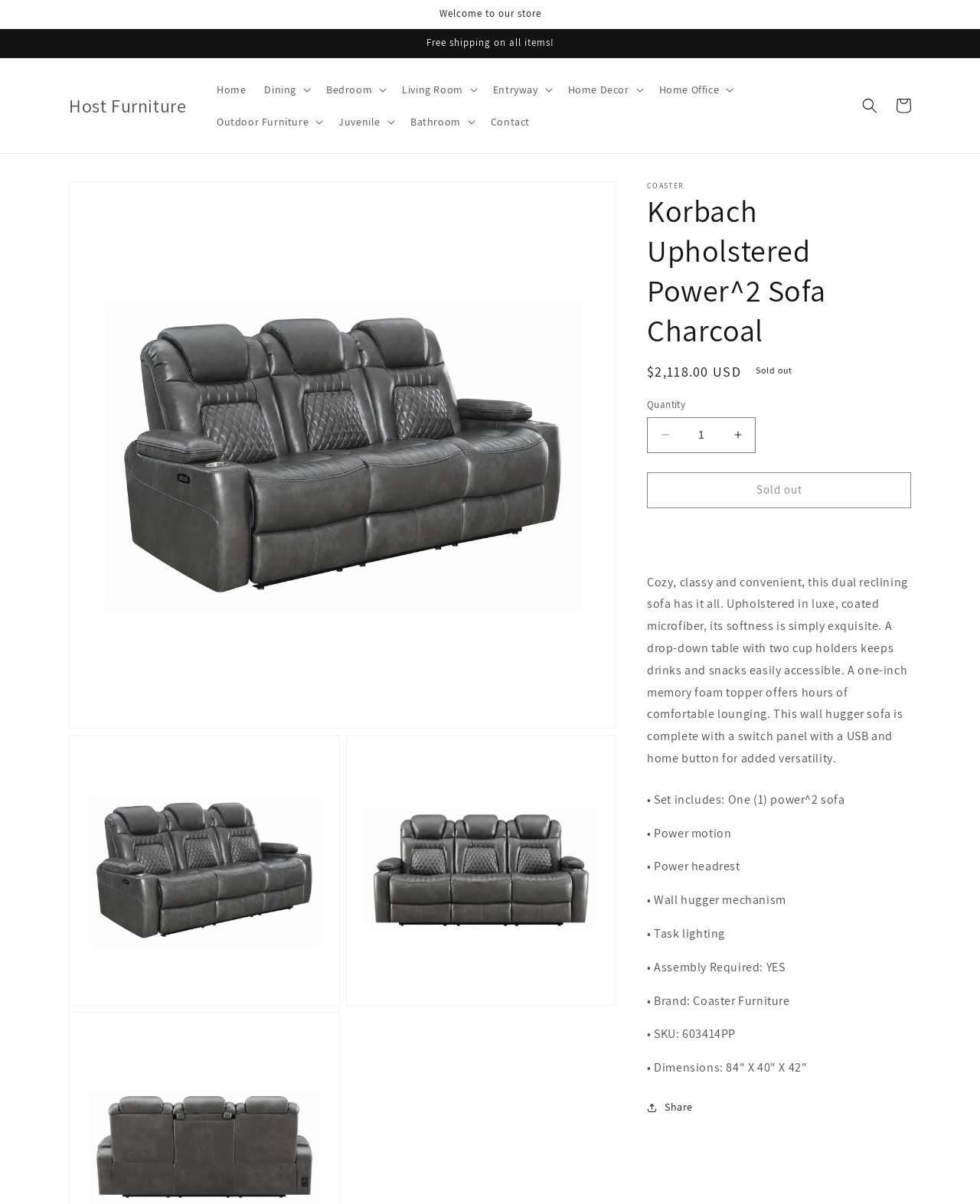Determine the bounding box coordinates of the region that needs to be clicked to achieve the task: "Increase the product quantity".

[0.735, 0.346, 0.77, 0.376]